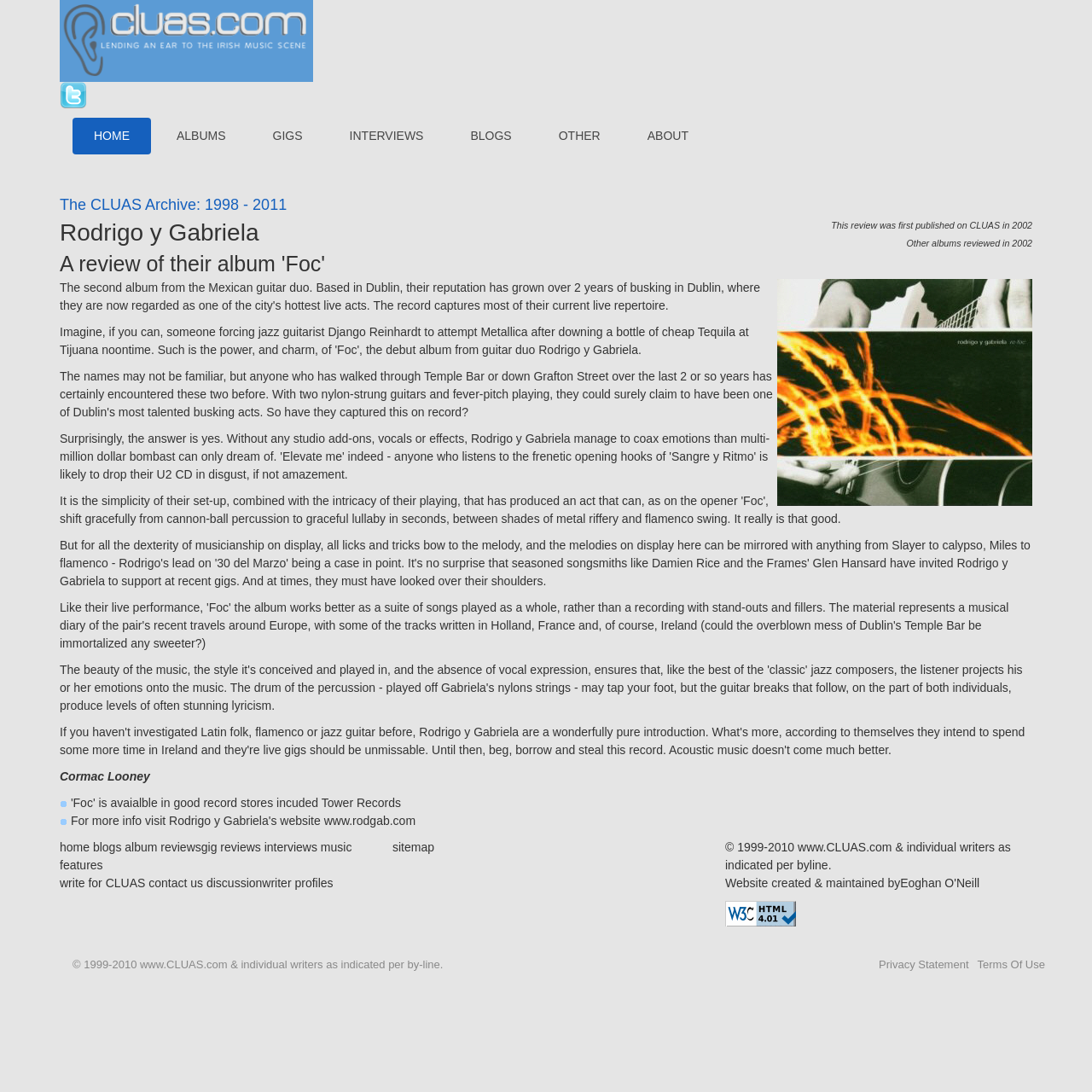Who are the musicians mentioned in the review?
Answer the question based on the image using a single word or a brief phrase.

Django Reinhardt, Metallica, U2, Damien Rice, Glen Hansard